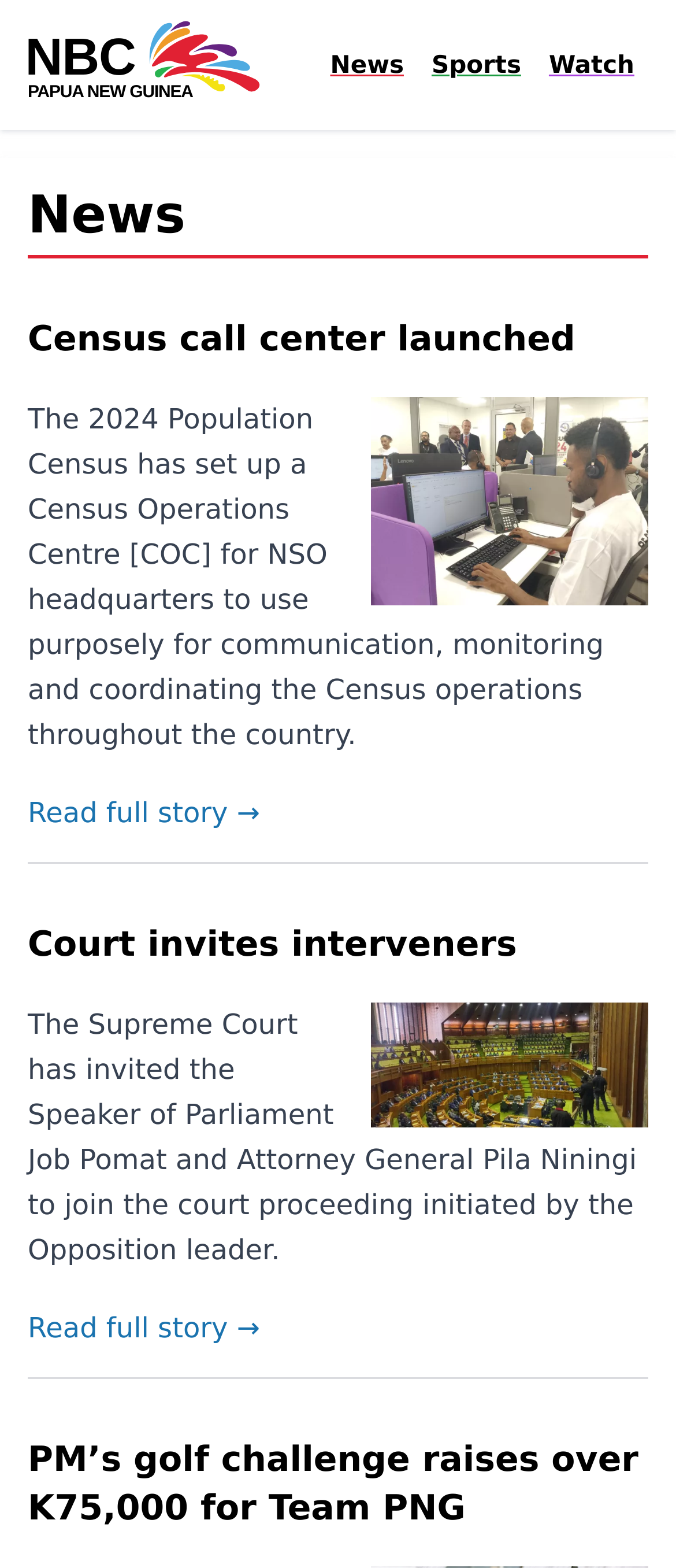Given the element description News, predict the bounding box coordinates for the UI element in the webpage screenshot. The format should be (top-left x, top-left y, bottom-right x, bottom-right y), and the values should be between 0 and 1.

[0.468, 0.022, 0.618, 0.061]